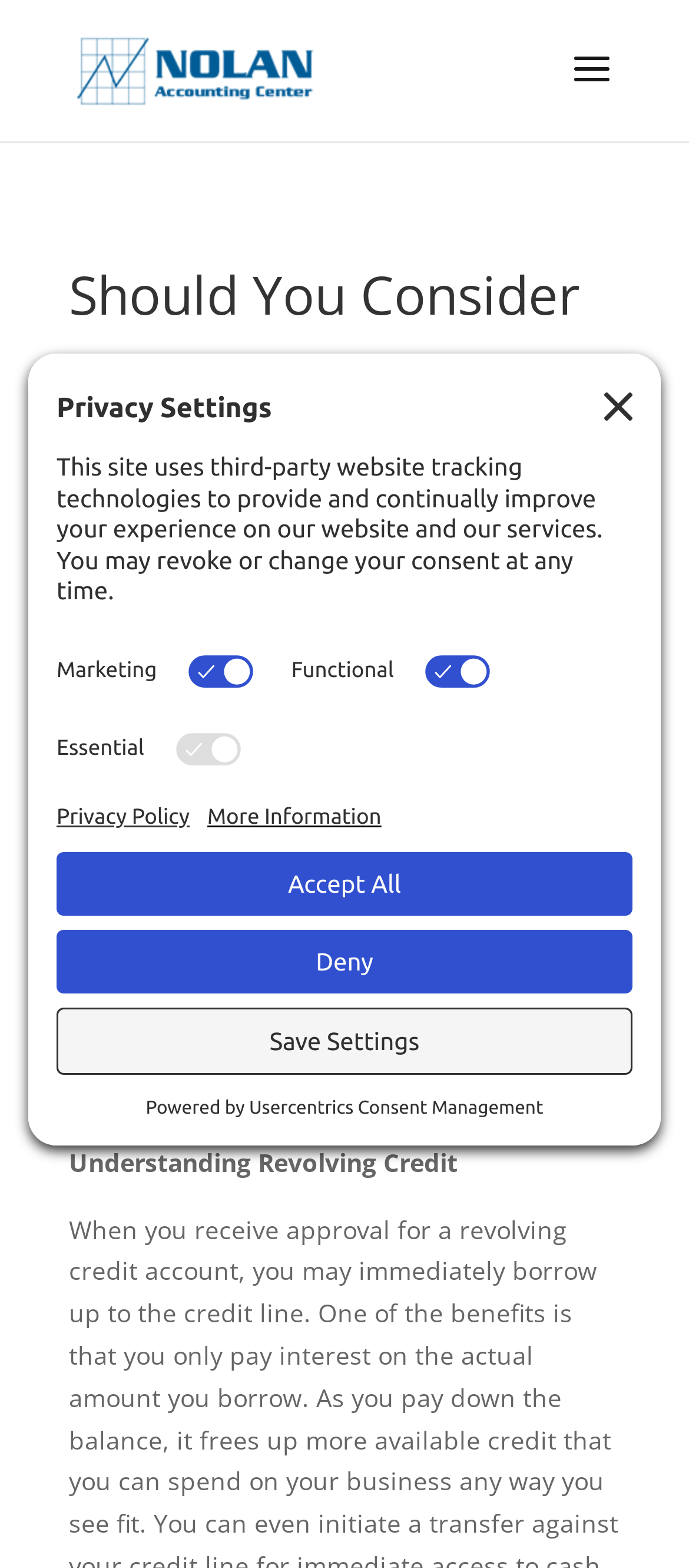Please specify the bounding box coordinates in the format (top-left x, top-left y, bottom-right x, bottom-right y), with all values as floating point numbers between 0 and 1. Identify the bounding box of the UI element described by: Small Business Accounting

[0.1, 0.362, 0.882, 0.41]